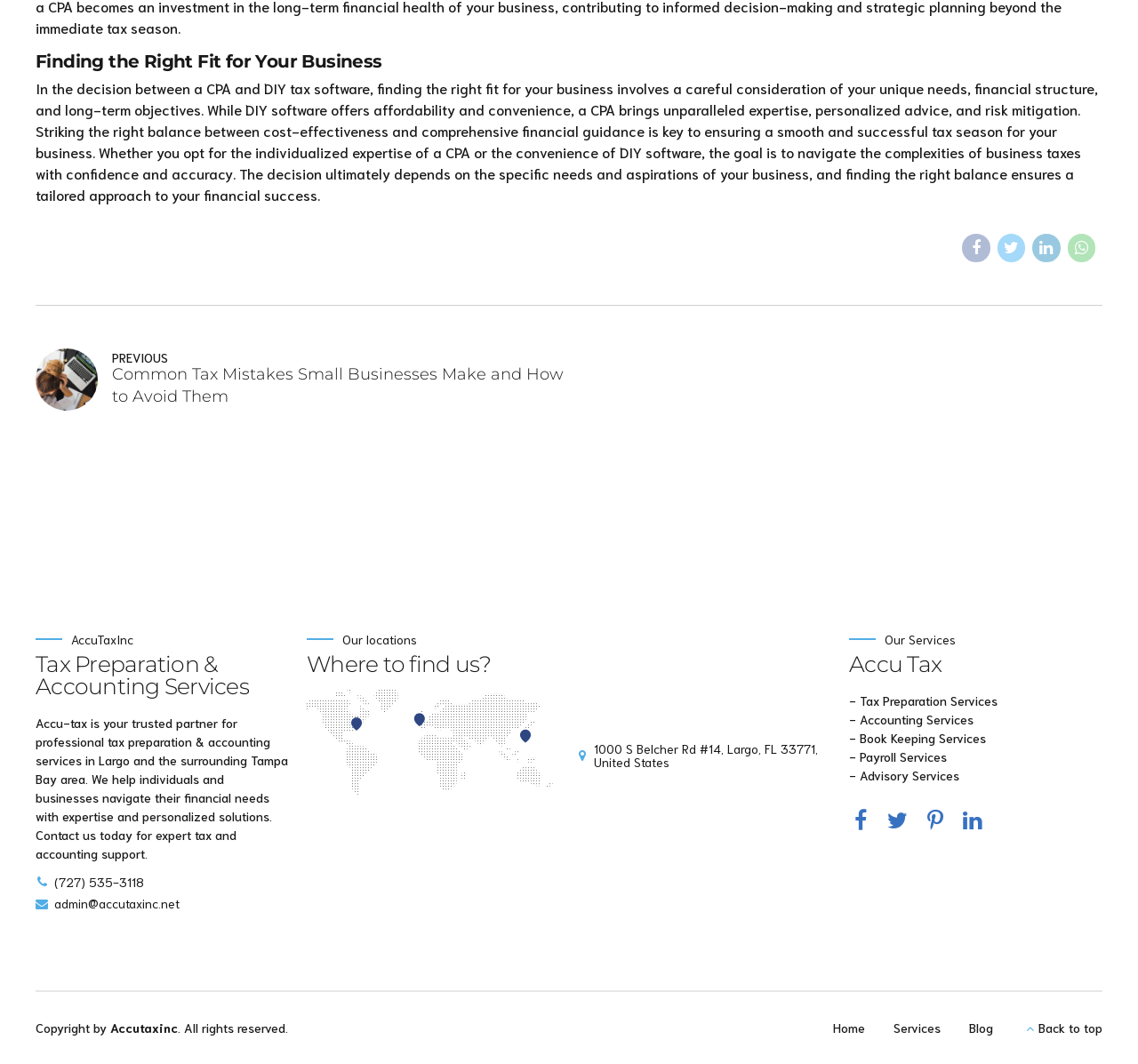From the element description: "Blog", extract the bounding box coordinates of the UI element. The coordinates should be expressed as four float numbers between 0 and 1, in the order [left, top, right, bottom].

[0.852, 0.958, 0.873, 0.973]